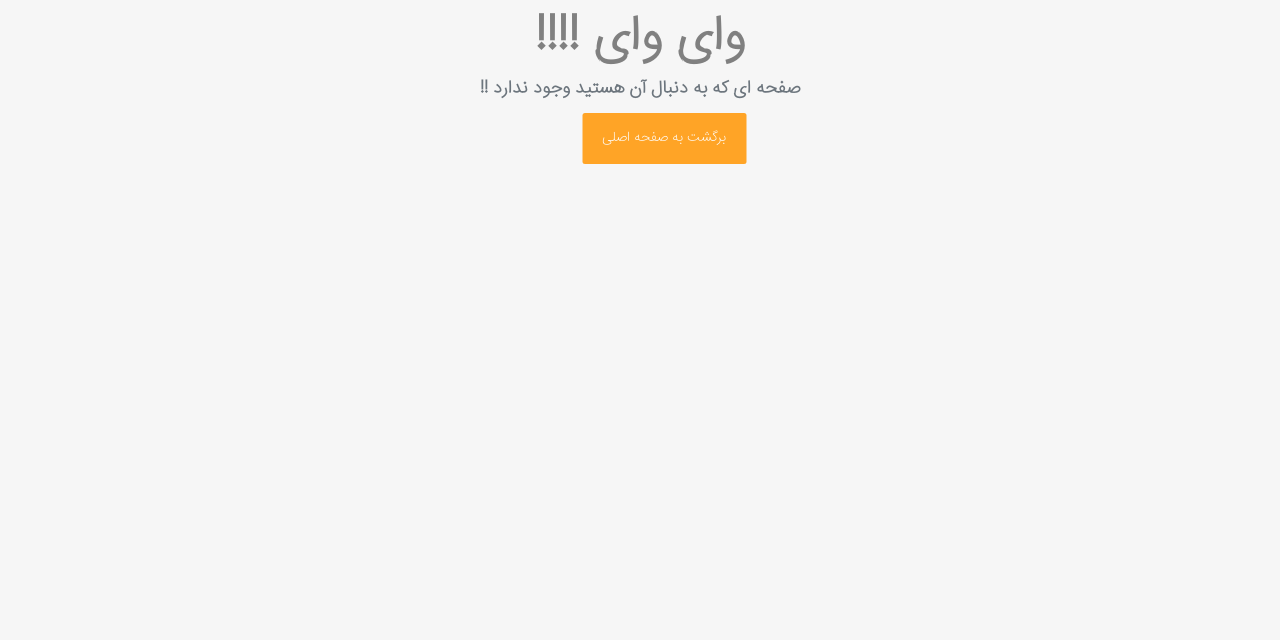Determine the bounding box coordinates (top-left x, top-left y, bottom-right x, bottom-right y) of the UI element described in the following text: برگشت به صفحه اصلی

[0.455, 0.177, 0.583, 0.256]